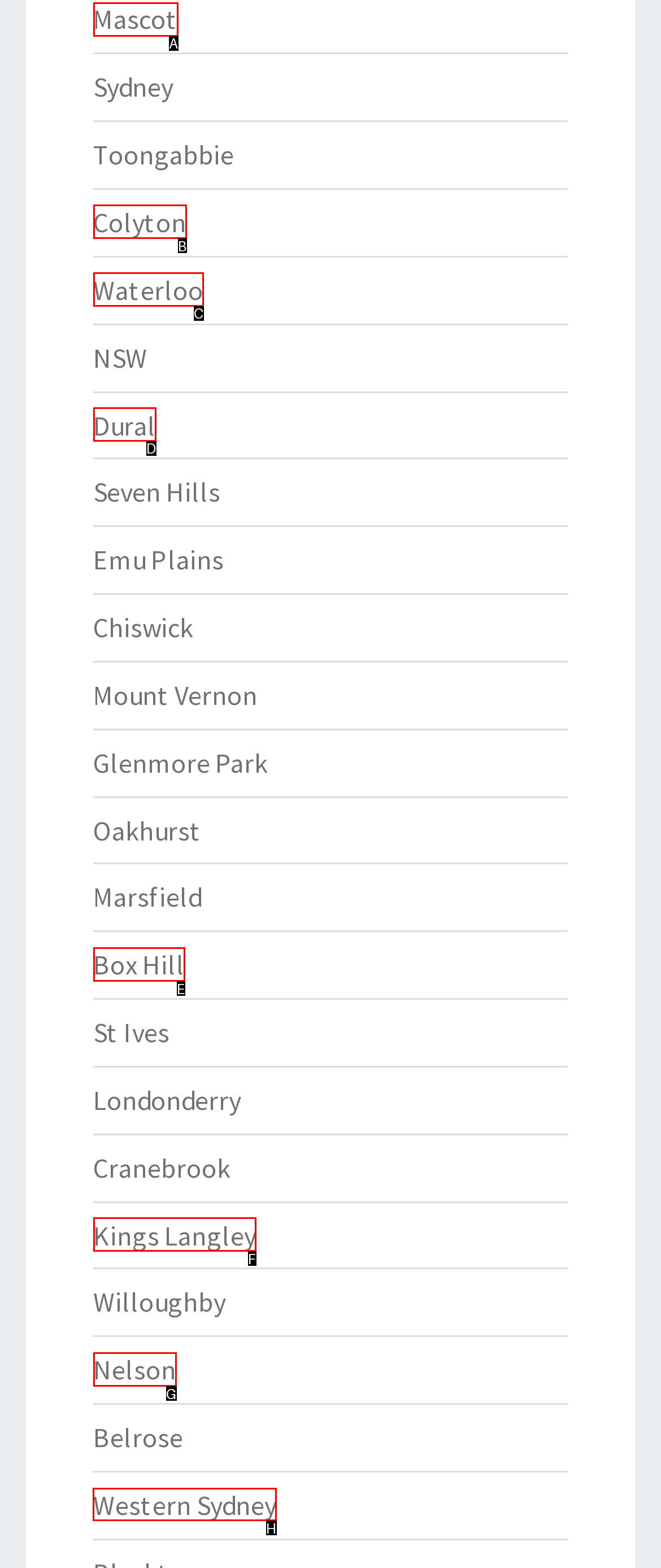Indicate the letter of the UI element that should be clicked to accomplish the task: view Western Sydney. Answer with the letter only.

H